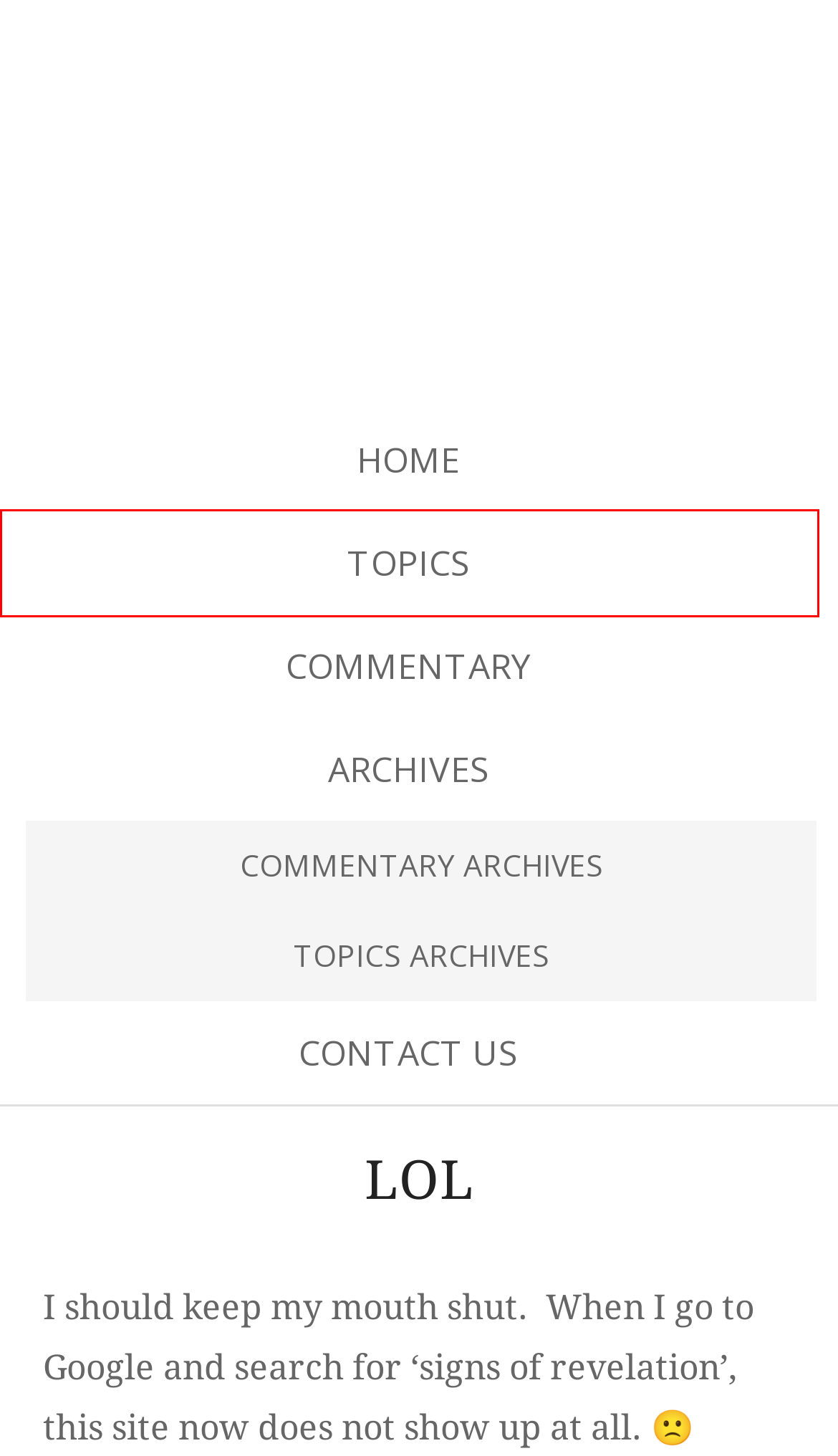Given a screenshot of a webpage with a red bounding box highlighting a UI element, determine which webpage description best matches the new webpage that appears after clicking the highlighted element. Here are the candidates:
A. Commentary – Signs of Revelation
B. Signs of Revelation – Signs of Revelation
C. Topics – Signs of Revelation
D. Science and the Seventh Seal – Signs of Revelation
E. Topics Archives – Signs of Revelation
F. February 2021 – Signs of Revelation
G. September 2011 – Signs of Revelation
H. Commentary Archives – Signs of Revelation

C